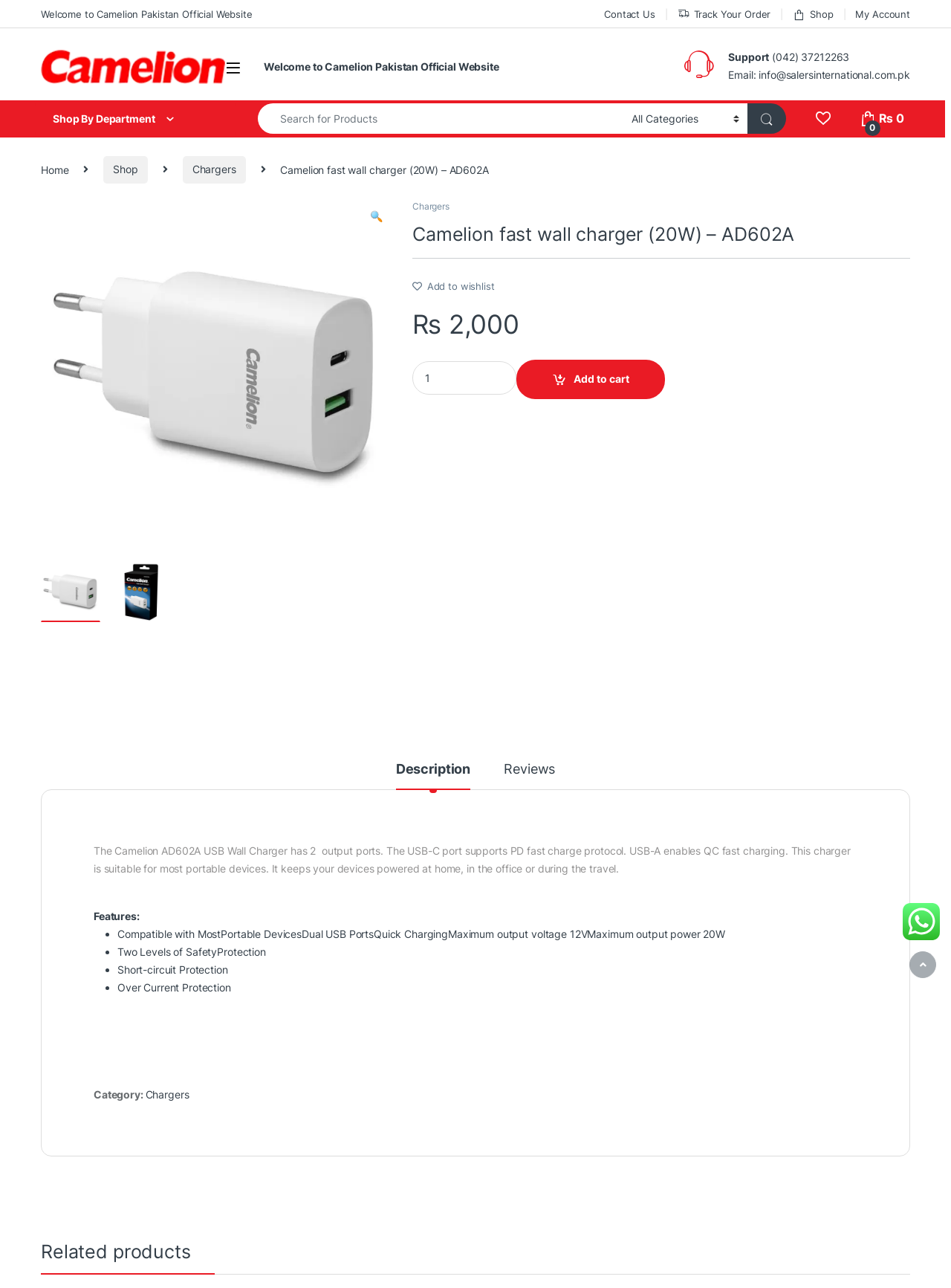Determine the bounding box for the described HTML element: "Add to wishlist". Ensure the coordinates are four float numbers between 0 and 1 in the format [left, top, right, bottom].

[0.434, 0.217, 0.52, 0.227]